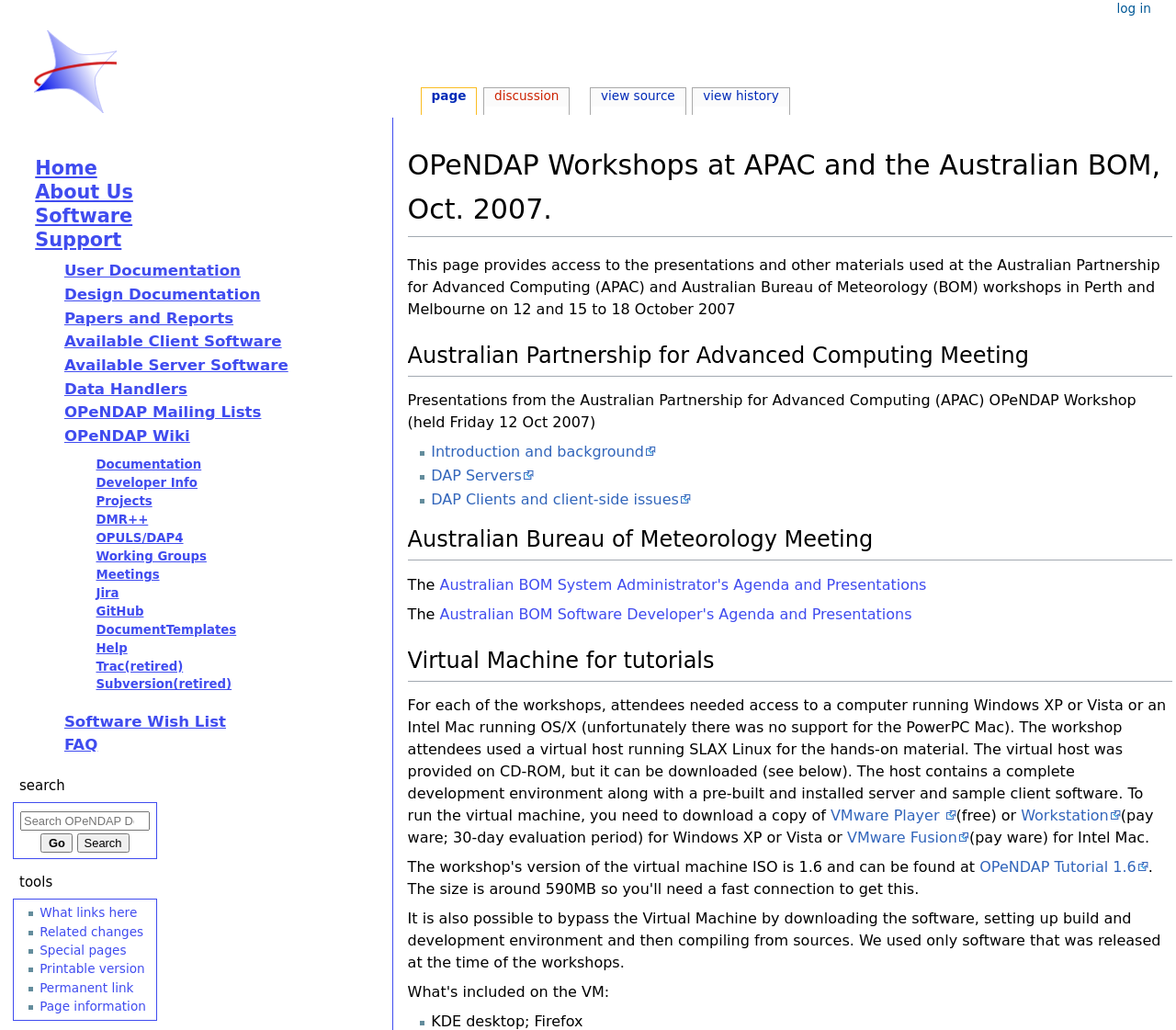Provide your answer to the question using just one word or phrase: What is the purpose of the virtual machine?

For tutorials